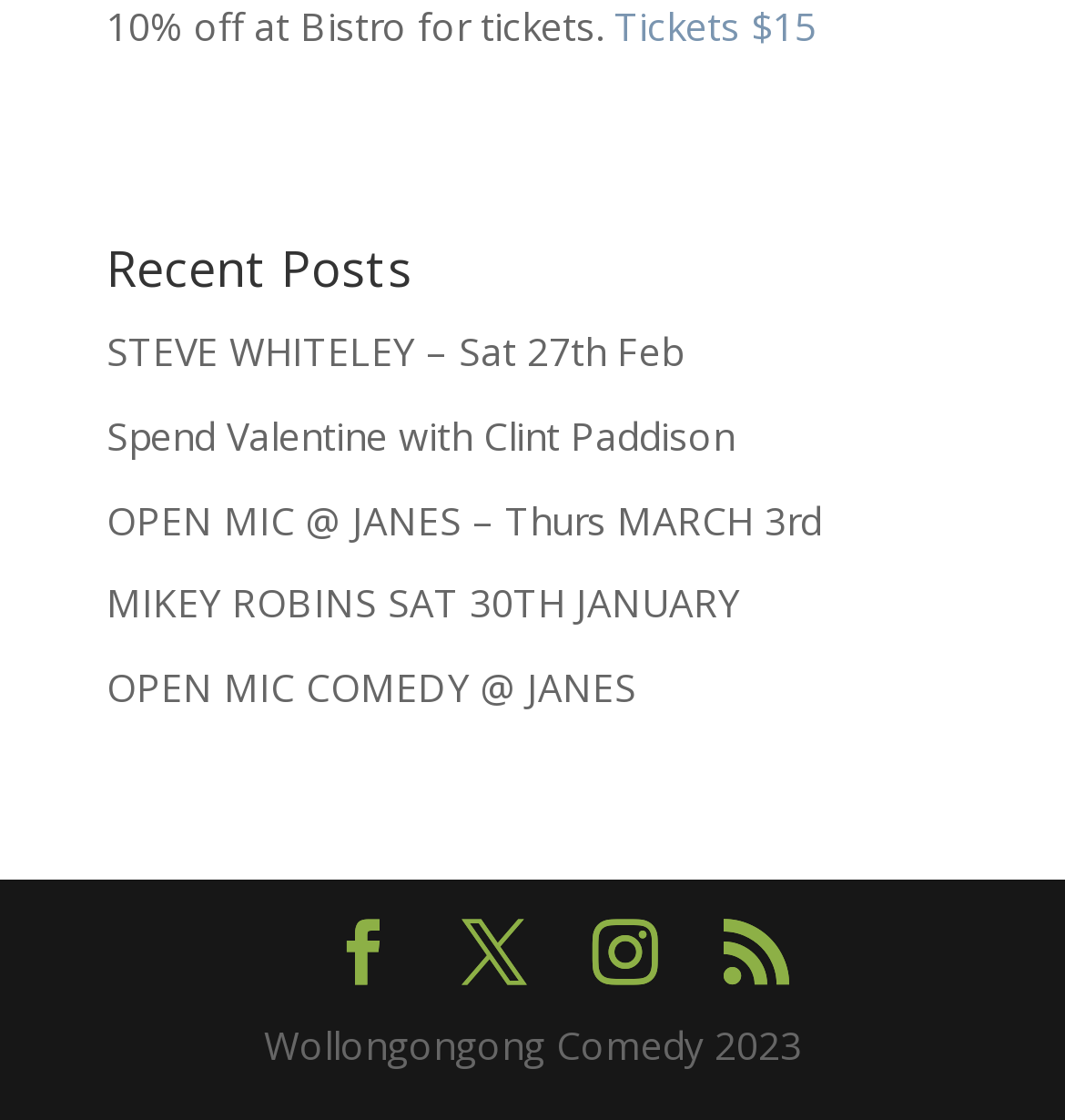Pinpoint the bounding box coordinates of the element that must be clicked to accomplish the following instruction: "Click on 'Tickets $15'". The coordinates should be in the format of four float numbers between 0 and 1, i.e., [left, top, right, bottom].

[0.577, 0.001, 0.767, 0.047]